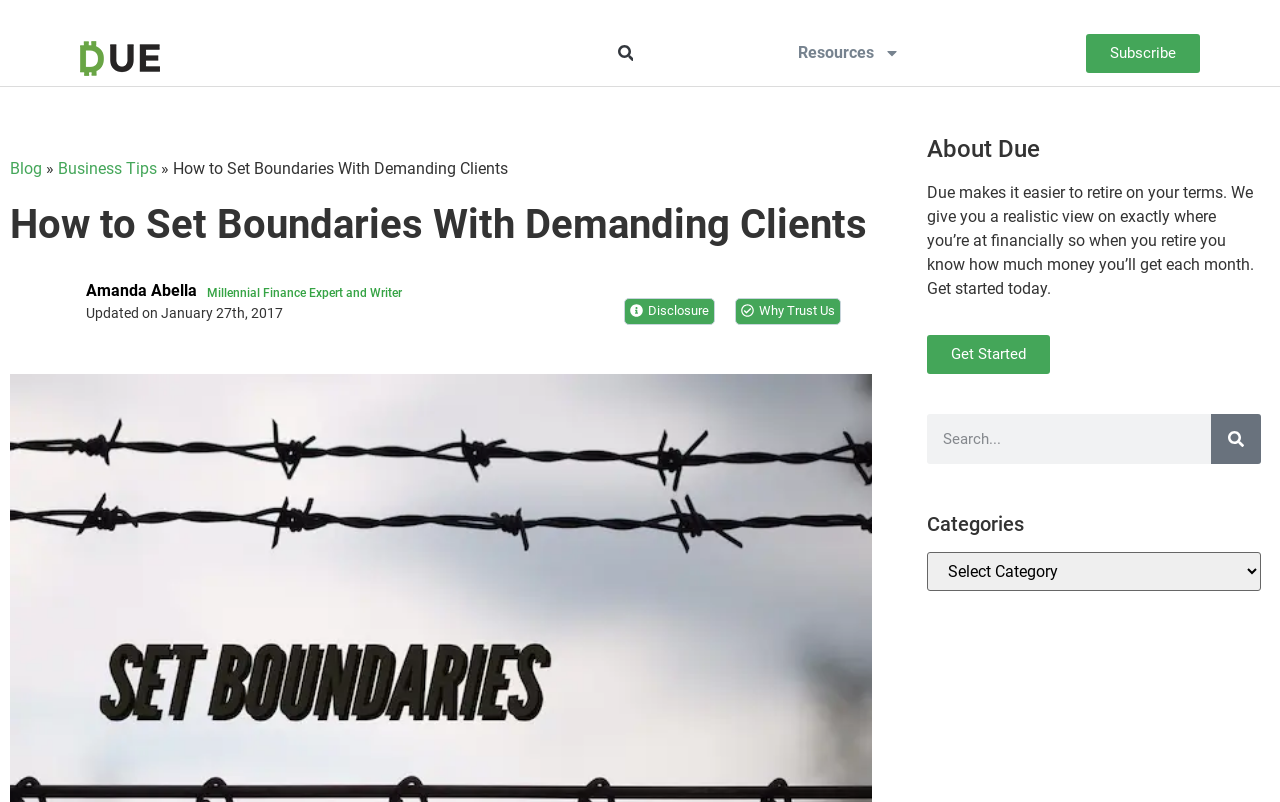Locate the bounding box coordinates of the element that should be clicked to execute the following instruction: "Subscribe to the newsletter".

[0.848, 0.042, 0.938, 0.09]